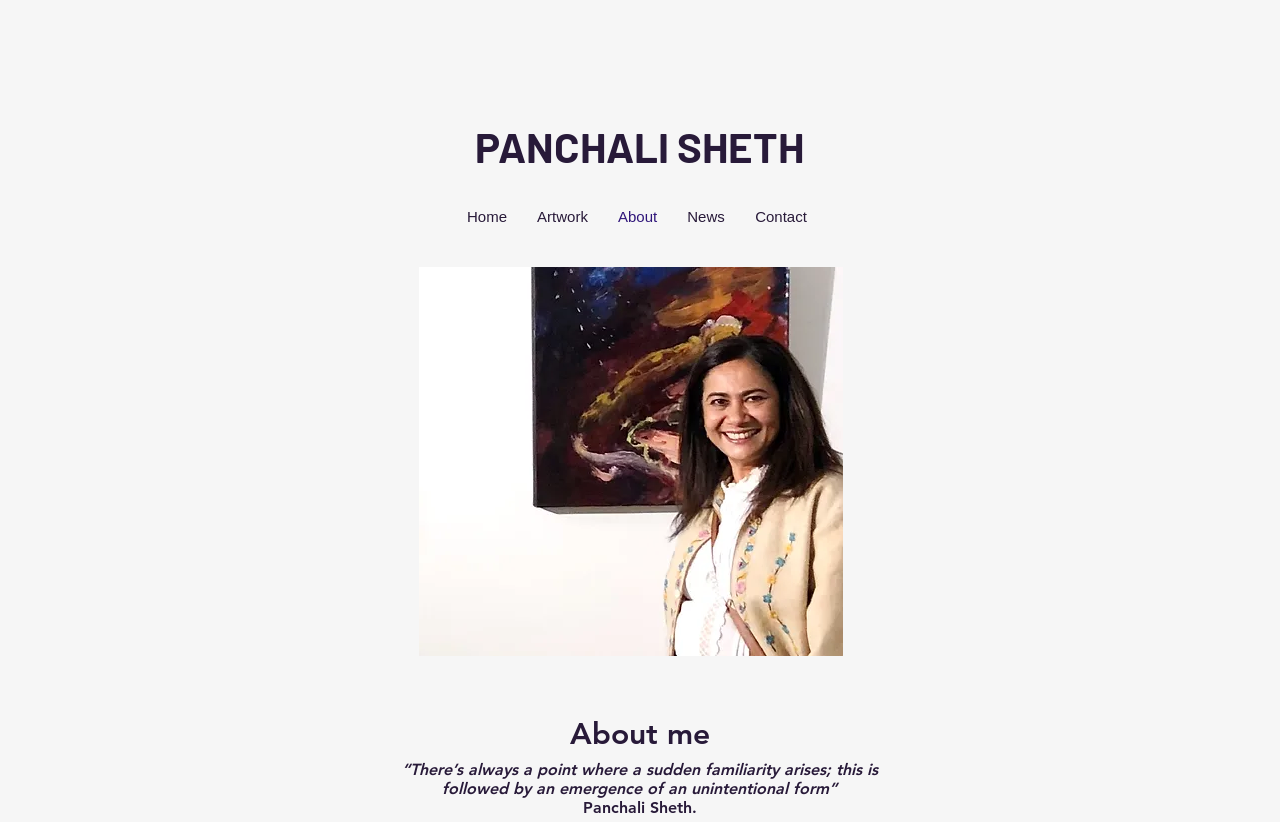Summarize the webpage comprehensively, mentioning all visible components.

The webpage is about PANCHALI SHEATH, with a prominent link to the artist's name at the top center of the page. Below this, there is a navigation menu labeled "Site" that spans across the top of the page, containing links to "Home", "Artwork", "About", "News", and "Contact". 

On the left side of the page, there is a large image taking up most of the vertical space, with a heading "About me" placed below it. 

To the right of the image, there is a quote "“There’s always a point where a sudden familiarity arises; this is followed by an emergence of an unintentional form”" followed by the text "Panchali Sheth." at the bottom right corner of the page.